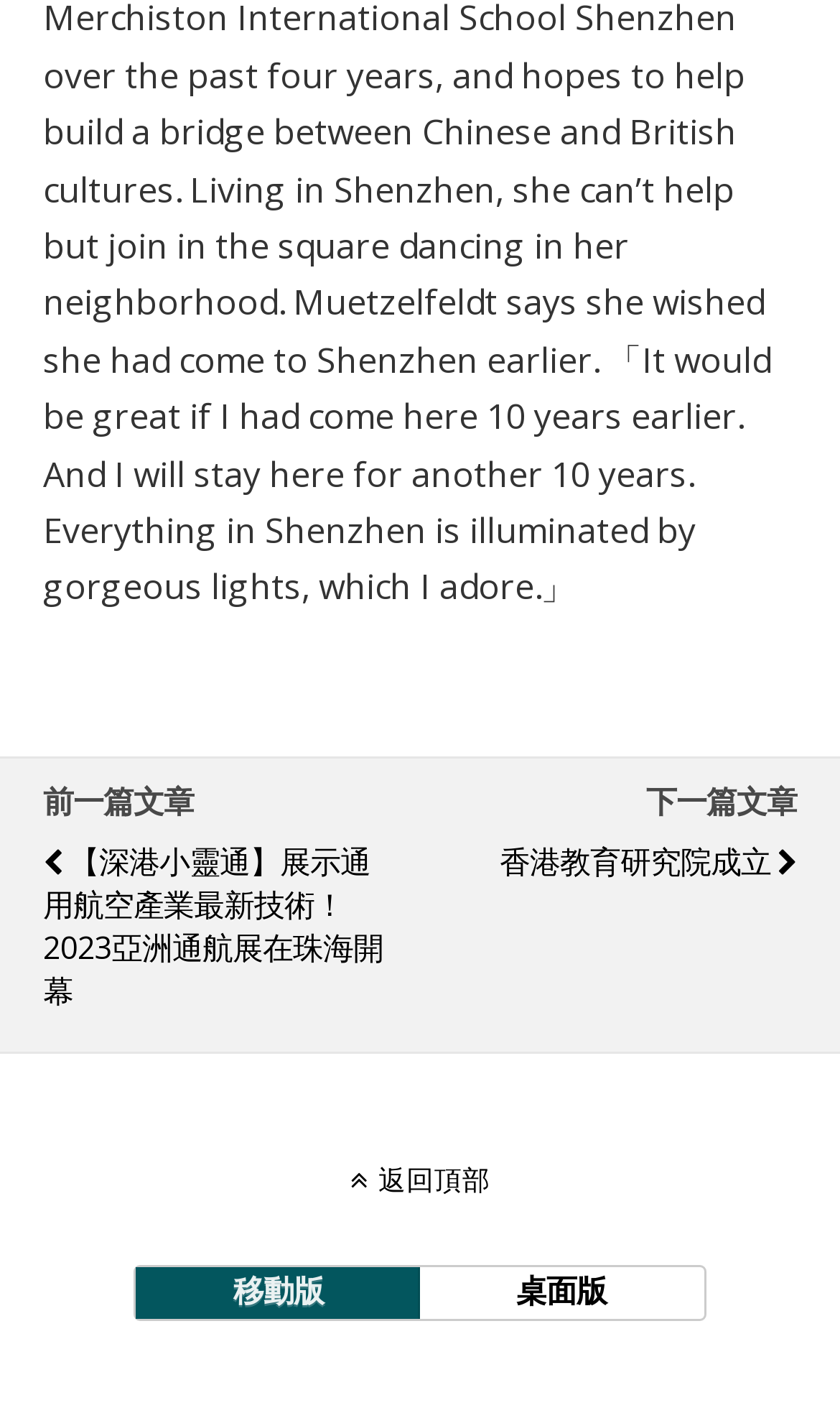How many versions of the website are available?
Provide a one-word or short-phrase answer based on the image.

Two